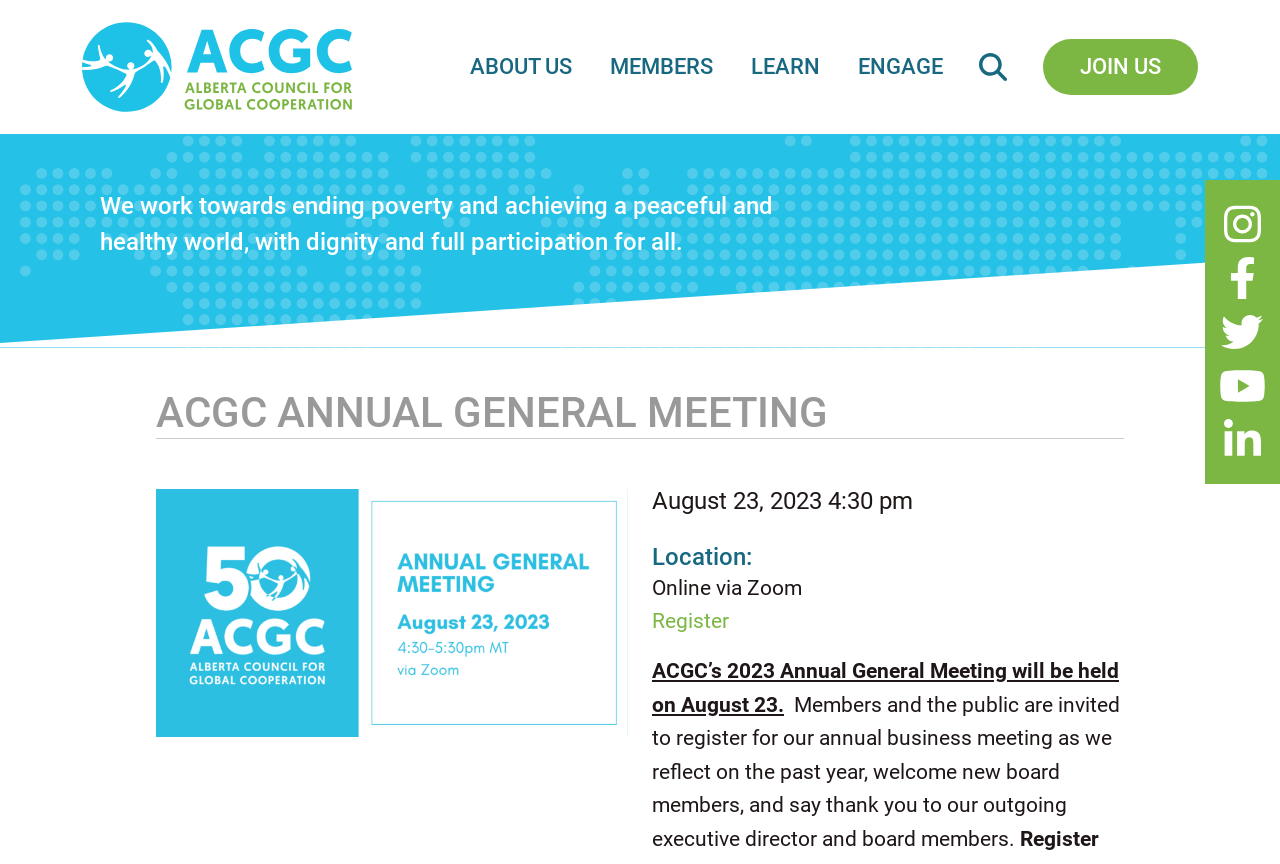Please identify the bounding box coordinates for the region that you need to click to follow this instruction: "Register for the Annual General Meeting".

[0.509, 0.705, 0.57, 0.733]